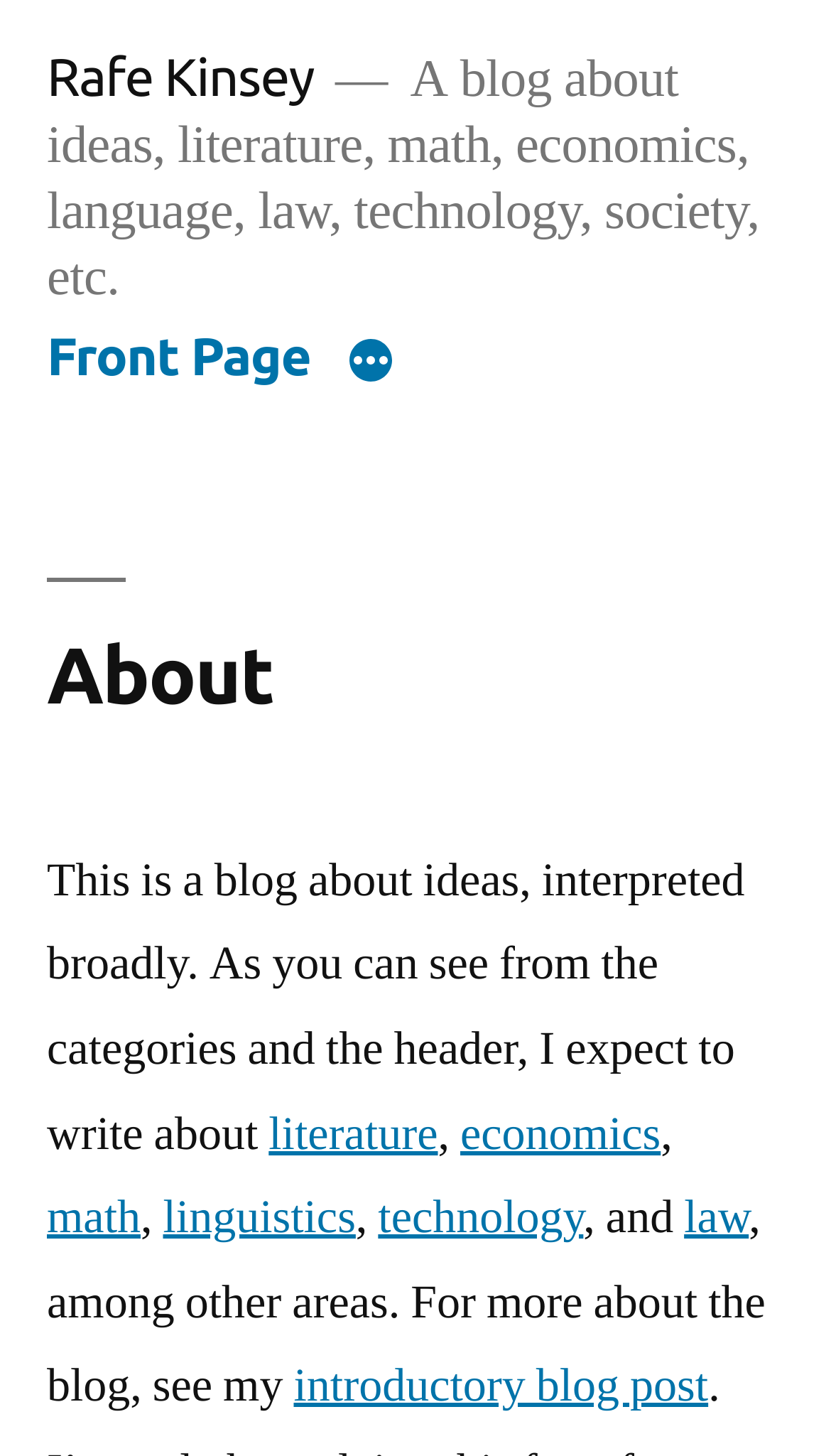Give a one-word or one-phrase response to the question: 
What is the purpose of the 'More' button?

To expand menu